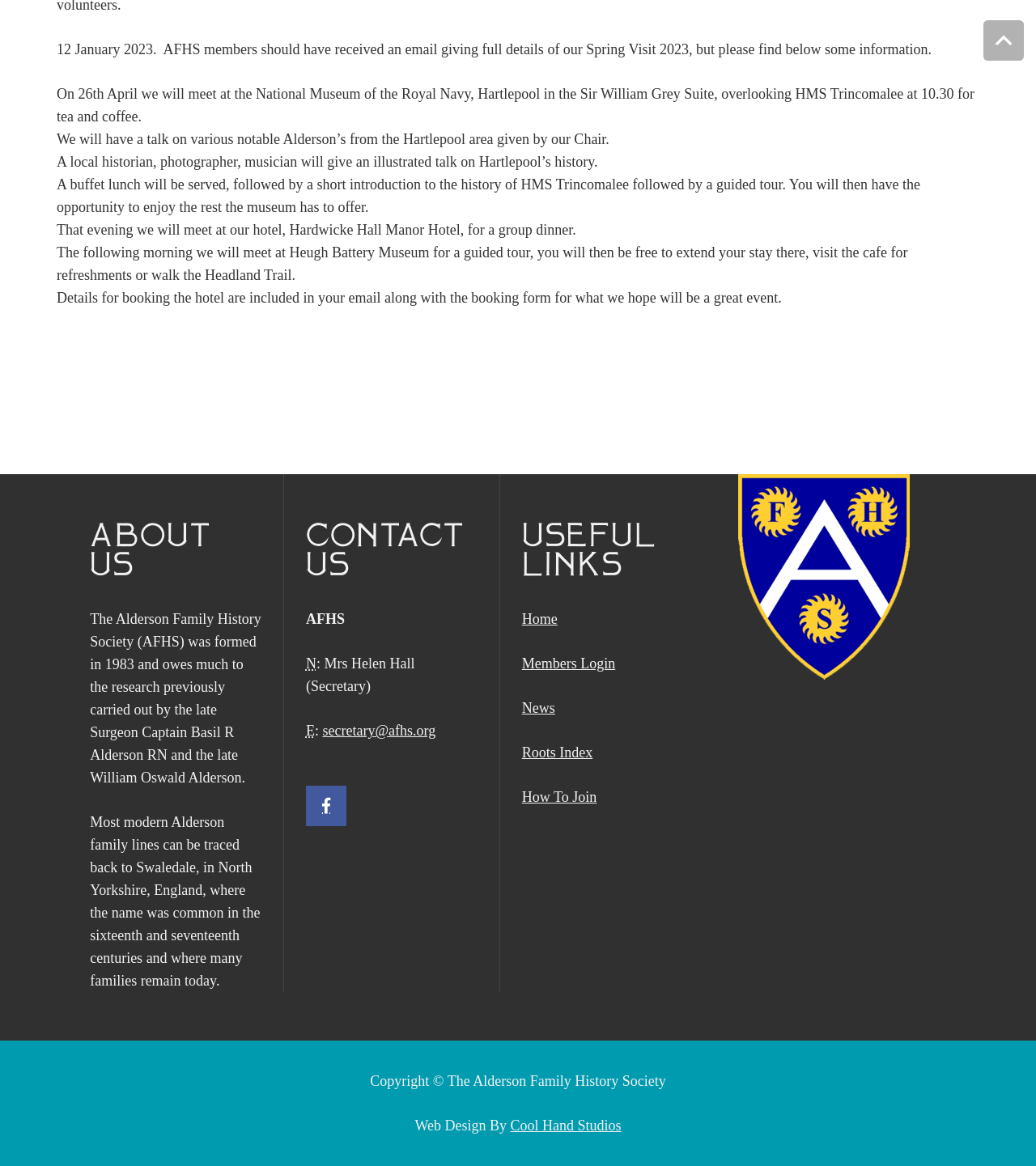Determine the bounding box coordinates for the area you should click to complete the following instruction: "Learn more about the 'Alderson Family History Society'".

[0.087, 0.524, 0.252, 0.674]